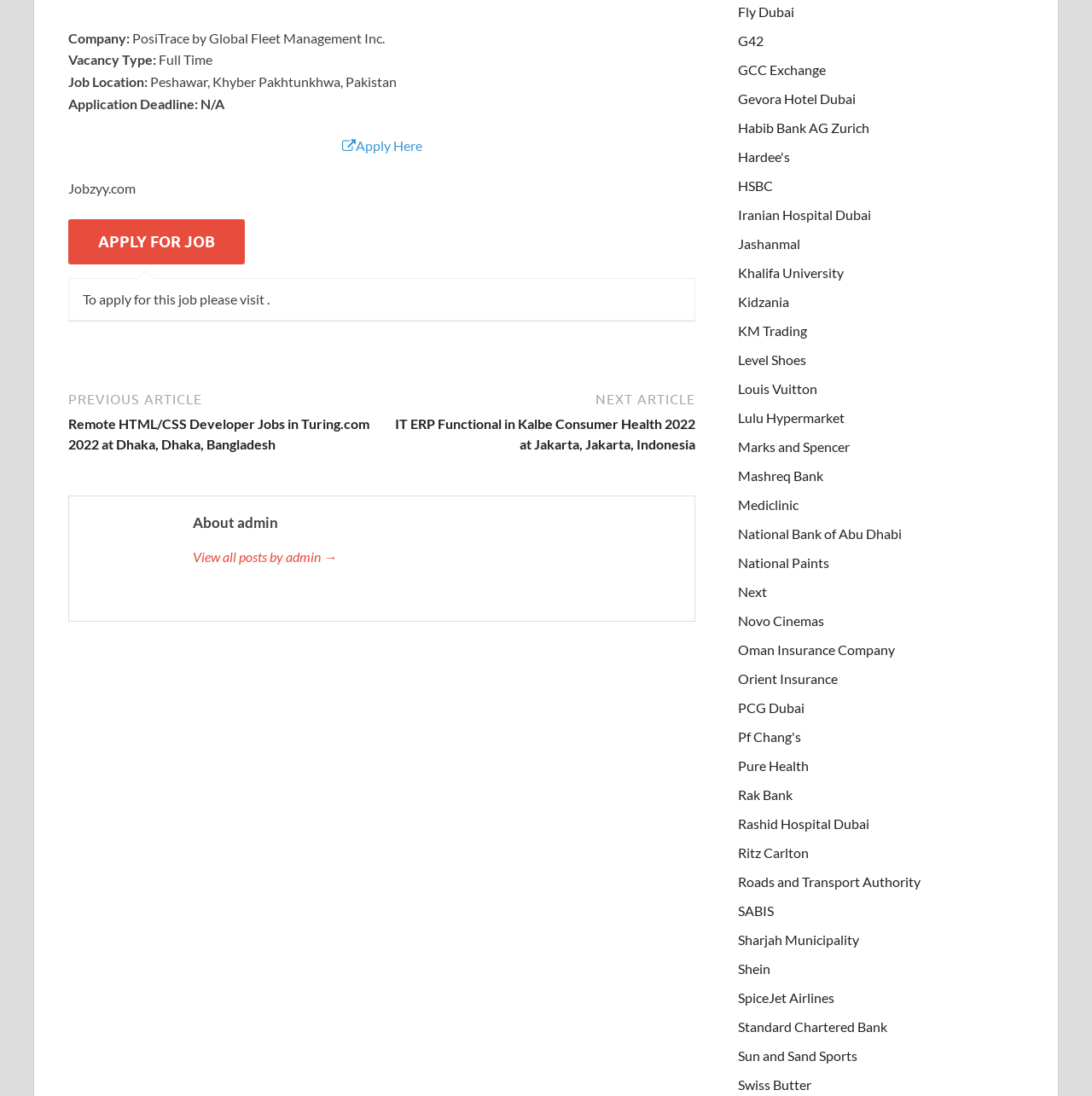Based on the element description, predict the bounding box coordinates (top-left x, top-left y, bottom-right x, bottom-right y) for the UI element in the screenshot: Habib Bank AG Zurich

[0.676, 0.109, 0.796, 0.124]